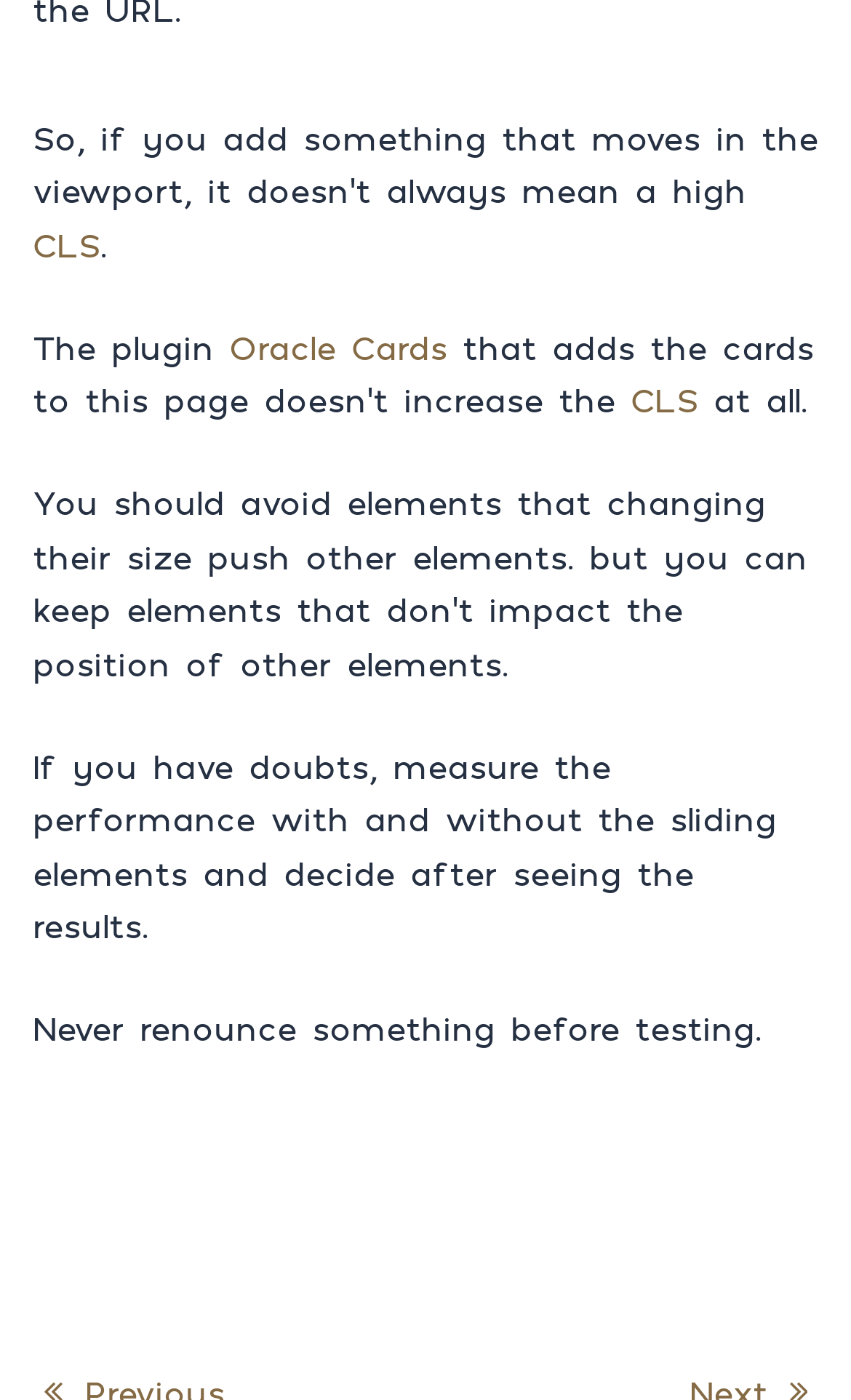Carefully observe the image and respond to the question with a detailed answer:
What is the recommended approach to webpage optimization?

The webpage recommends a test-and-decide approach to webpage optimization, where one should test different scenarios and decide based on the results, rather than making assumptions or relying on intuition. This is evident from the sentence 'Never renounce something before testing.'